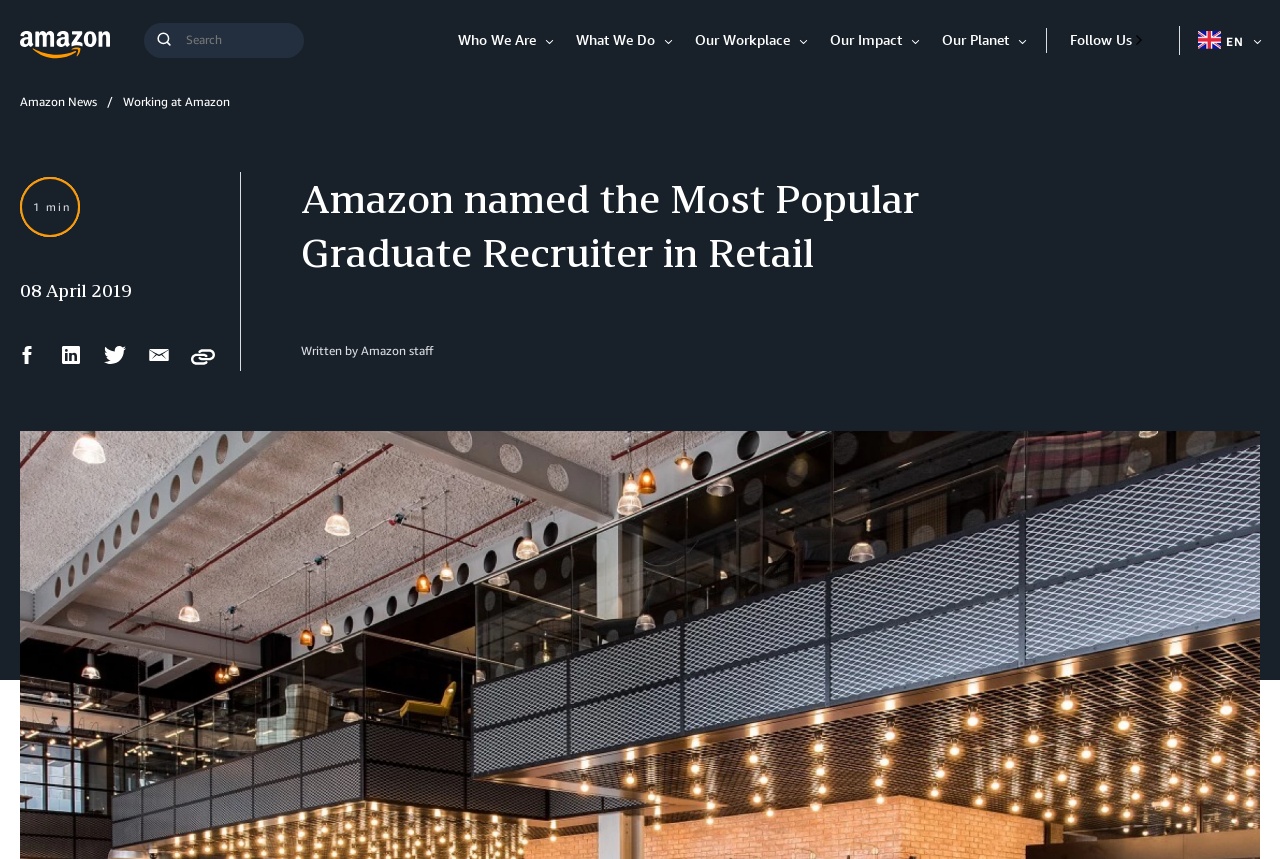How many social media sharing options are available?
Provide a detailed and well-explained answer to the question.

There are four social media sharing options available, which are Facebook, LinkedIn, Twitter, and Email. These options are located at the bottom of the webpage, and each option has a corresponding icon and text label.